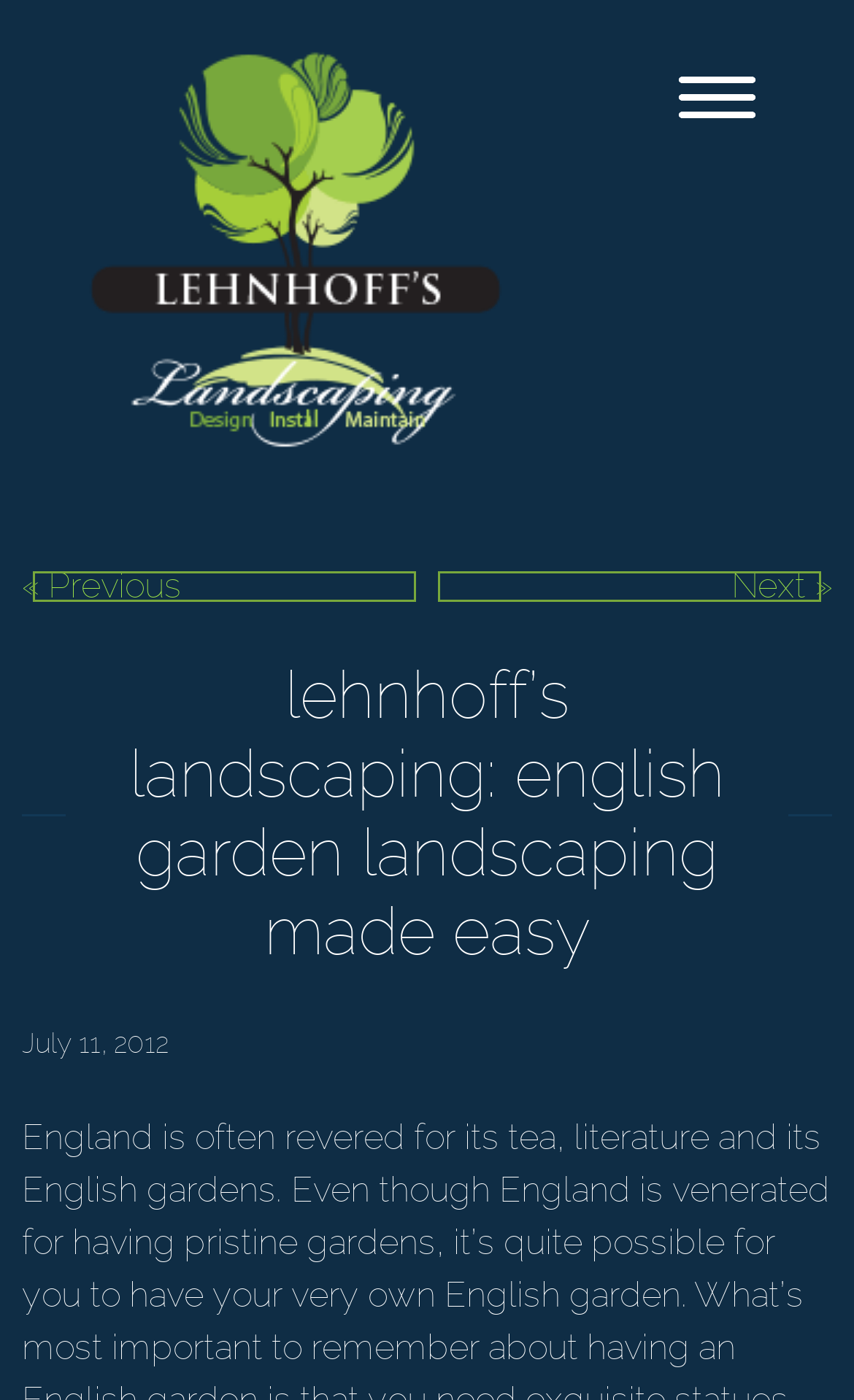Find the main header of the webpage and produce its text content.

lehnhoff’s landscaping: english garden landscaping made easy